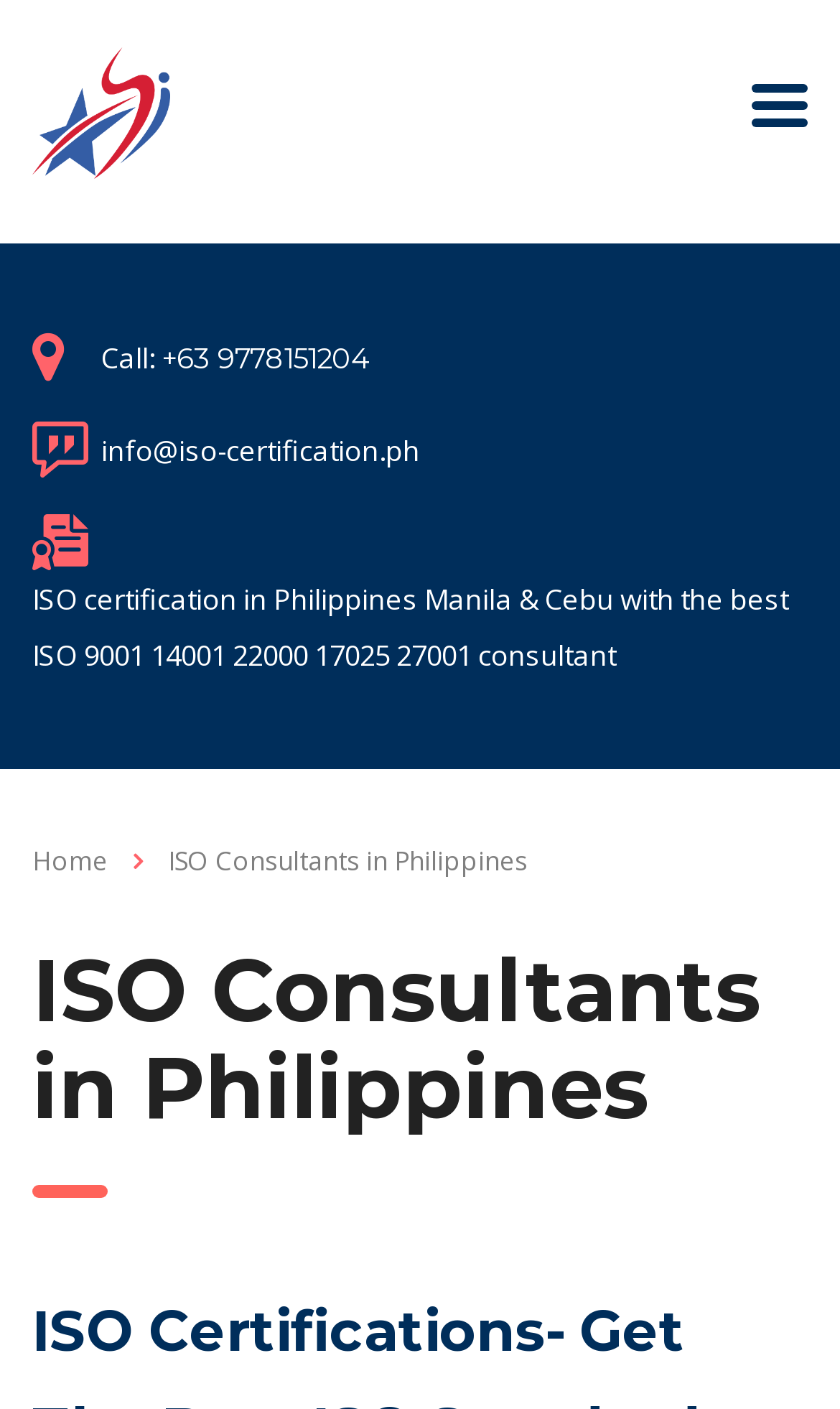Given the webpage screenshot, identify the bounding box of the UI element that matches this description: "alt="Sterling International Consulting"".

[0.038, 0.034, 0.203, 0.127]